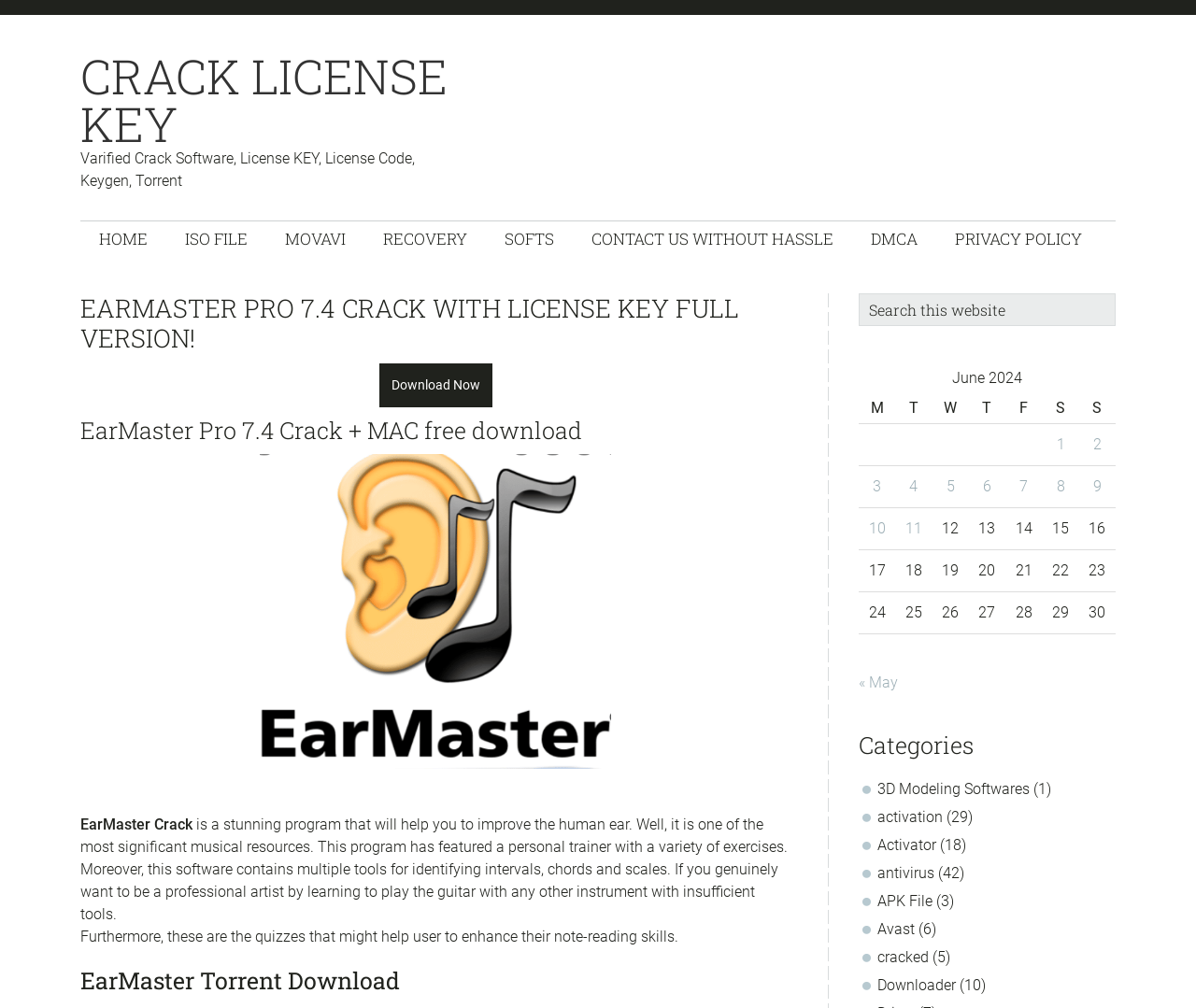Illustrate the webpage thoroughly, mentioning all important details.

This webpage is about EarMaster Pro 7.4 Crack, a music-related software. At the top, there are three "Skip to" links, allowing users to navigate to primary navigation, main content, or primary sidebar. Below these links, there is a complementary section that spans the entire width of the page.

The main content section is divided into two parts. On the left, there is a navigation menu with seven links, including "HOME", "ISO FILE", "MOVAVI", "RECOVERY", "SOFTS", "CONTACT US WITHOUT HASSLE", and "DMCA". Below the navigation menu, there is a heading that reads "EARMASTER PRO 7.4 CRACK WITH LICENSE KEY FULL VERSION!".

On the right side of the main content section, there is a download button labeled "Download Now". Below the download button, there is a heading that reads "EarMaster Pro 7.4 Crack + MAC free download". An image related to EarMaster Pro 7.4 Crack is displayed below this heading. The image is accompanied by a descriptive text that explains the features and benefits of the software.

Further down the page, there is a section with a heading that reads "EarMaster Torrent Download". This section appears to be a sidebar, as it is separated from the main content section. The sidebar contains a search box, a table with a calendar for June 2024, and several links to posts published on different dates in June 2024.

Overall, the webpage is focused on providing information and resources related to EarMaster Pro 7.4 Crack, including download links and descriptive text. The layout is organized, with clear headings and sections that separate different types of content.